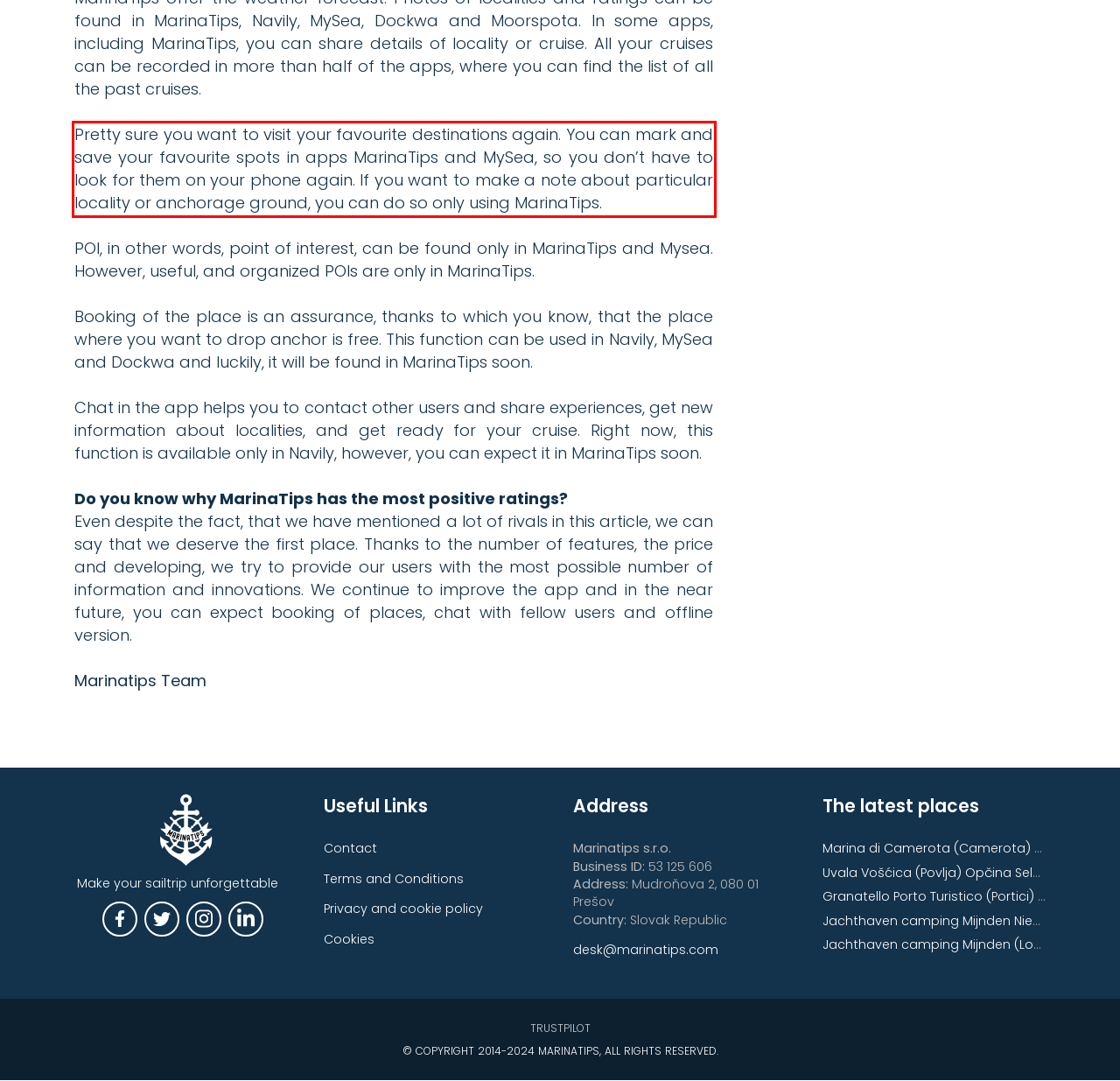Analyze the red bounding box in the provided webpage screenshot and generate the text content contained within.

Pretty sure you want to visit your favourite destinations again. You can mark and save your favourite spots in apps MarinaTips and MySea, so you don’t have to look for them on your phone again. If you want to make a note about particular locality or anchorage ground, you can do so only using MarinaTips.